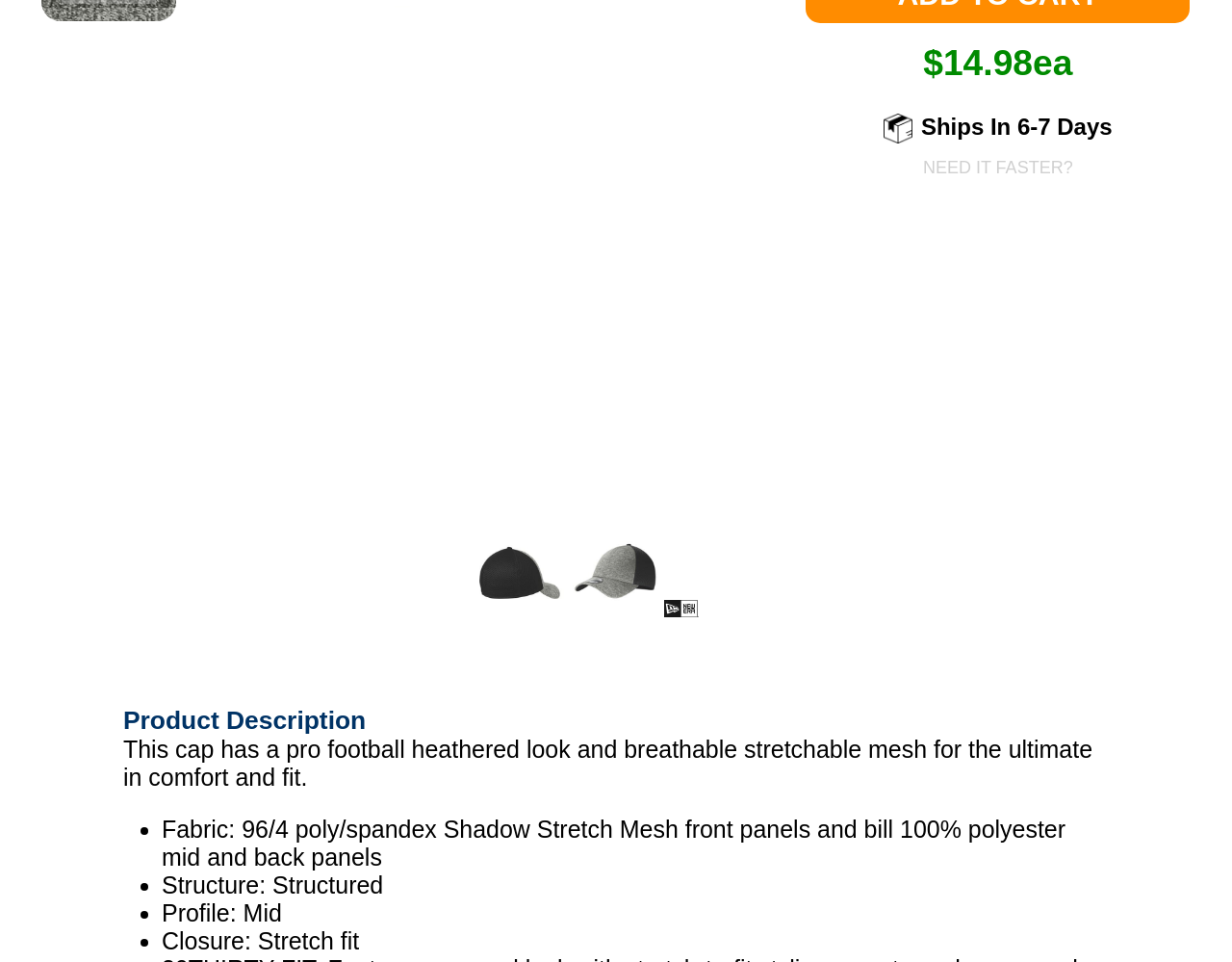Find the bounding box coordinates for the HTML element described as: "Browse Screenprint". The coordinates should consist of four float values between 0 and 1, i.e., [left, top, right, bottom].

[0.391, 0.166, 0.703, 0.198]